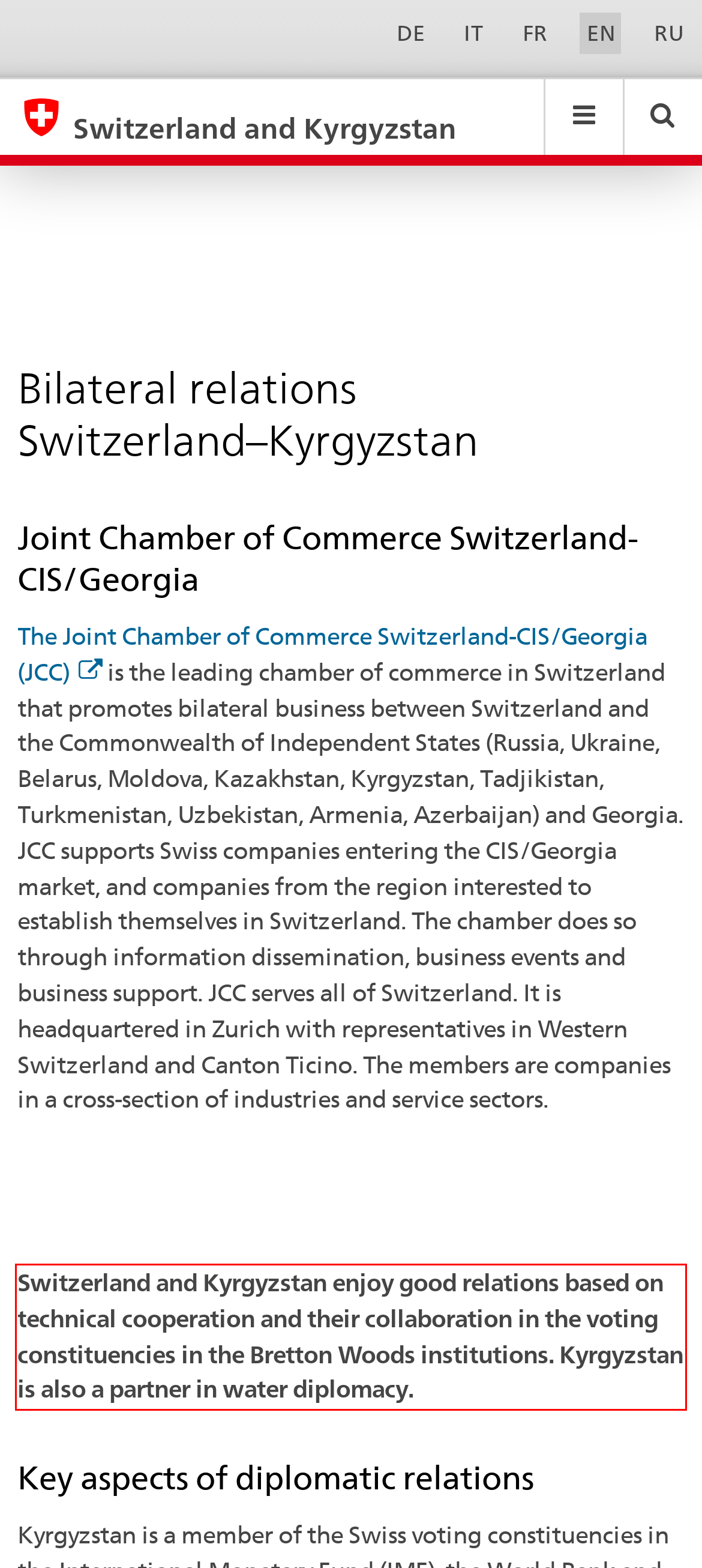Please take the screenshot of the webpage, find the red bounding box, and generate the text content that is within this red bounding box.

Switzerland and Kyrgyzstan enjoy good relations based on technical cooperation and their collaboration in the voting constituencies in the Bretton Woods institutions. Kyrgyzstan is also a partner in water diplomacy.